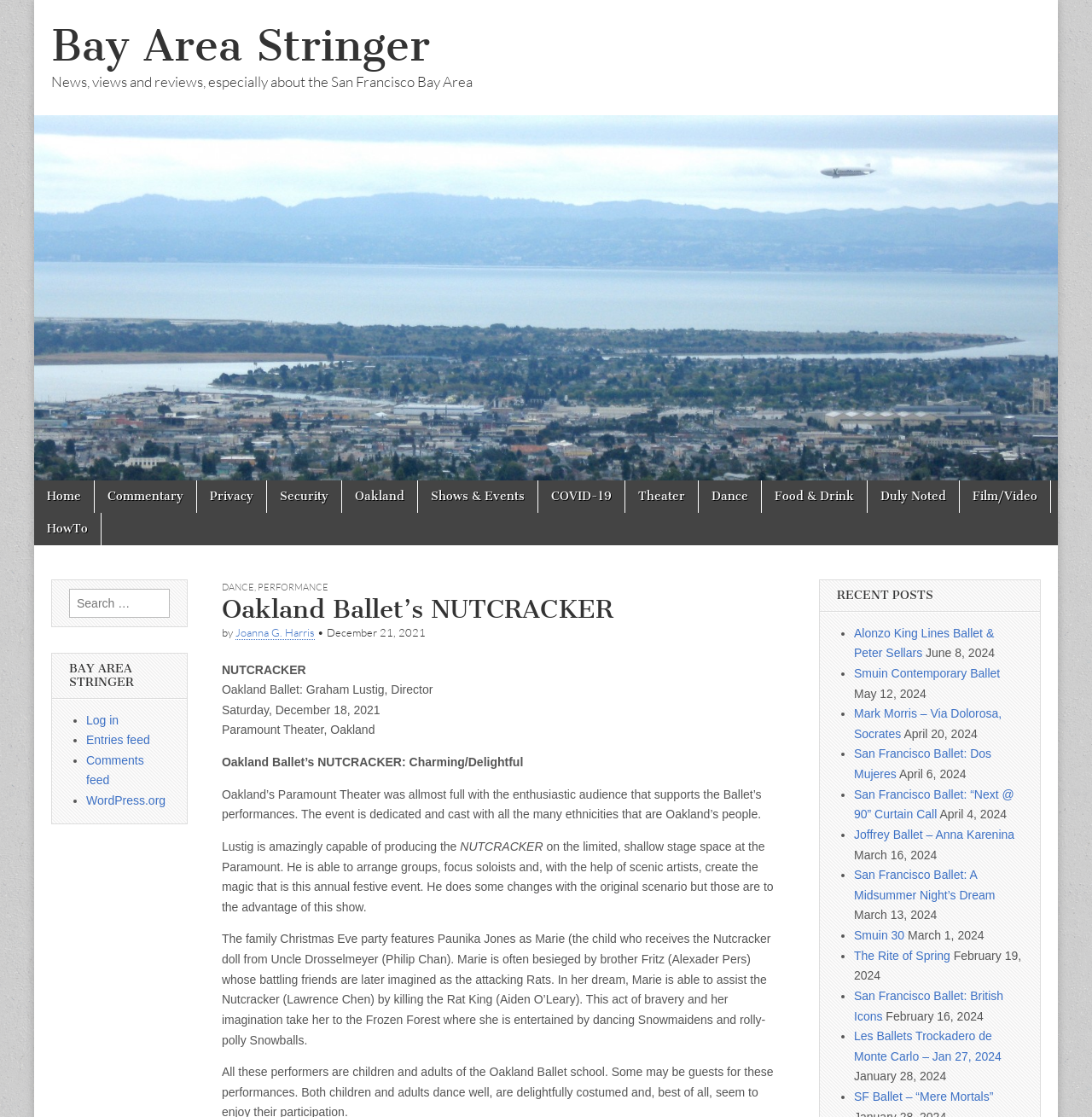Determine the bounding box coordinates of the clickable region to execute the instruction: "View the photographer's website". The coordinates should be four float numbers between 0 and 1, denoted as [left, top, right, bottom].

None